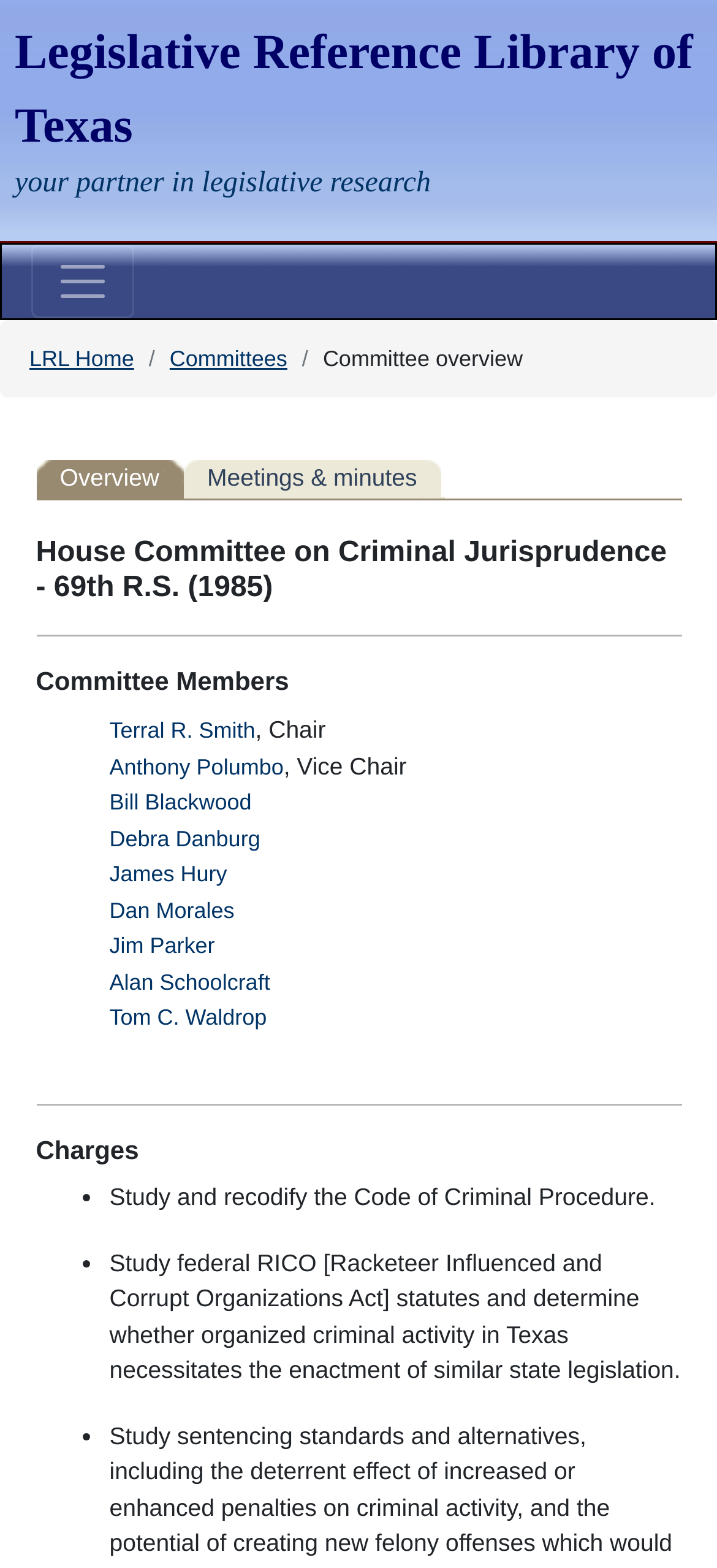Produce an extensive caption that describes everything on the webpage.

The webpage is about the Committee overview of the House Committee on Criminal Jurisprudence - 69th R.S. (1985) on the Legislative Reference Library website. 

At the top, there is a link to the Legislative Reference Library of Texas, followed by a "Skip to main content" link and a "Toggle navigation" button. Below these elements, there is a navigation breadcrumb trail with links to the LRL Home, Committees, and Committee overview.

The main content starts with a heading that displays the committee name, followed by a horizontal separator. Below the separator, there is a heading that says "Committee Members", which is followed by a list of committee members, including their names, chair, and vice chair positions. Each member's name is a link.

Further down, there is another horizontal separator, followed by a heading that says "Charges". Below this heading, there is a list of charges, each marked with a bullet point, and each charge is a brief description of the task assigned to the committee.